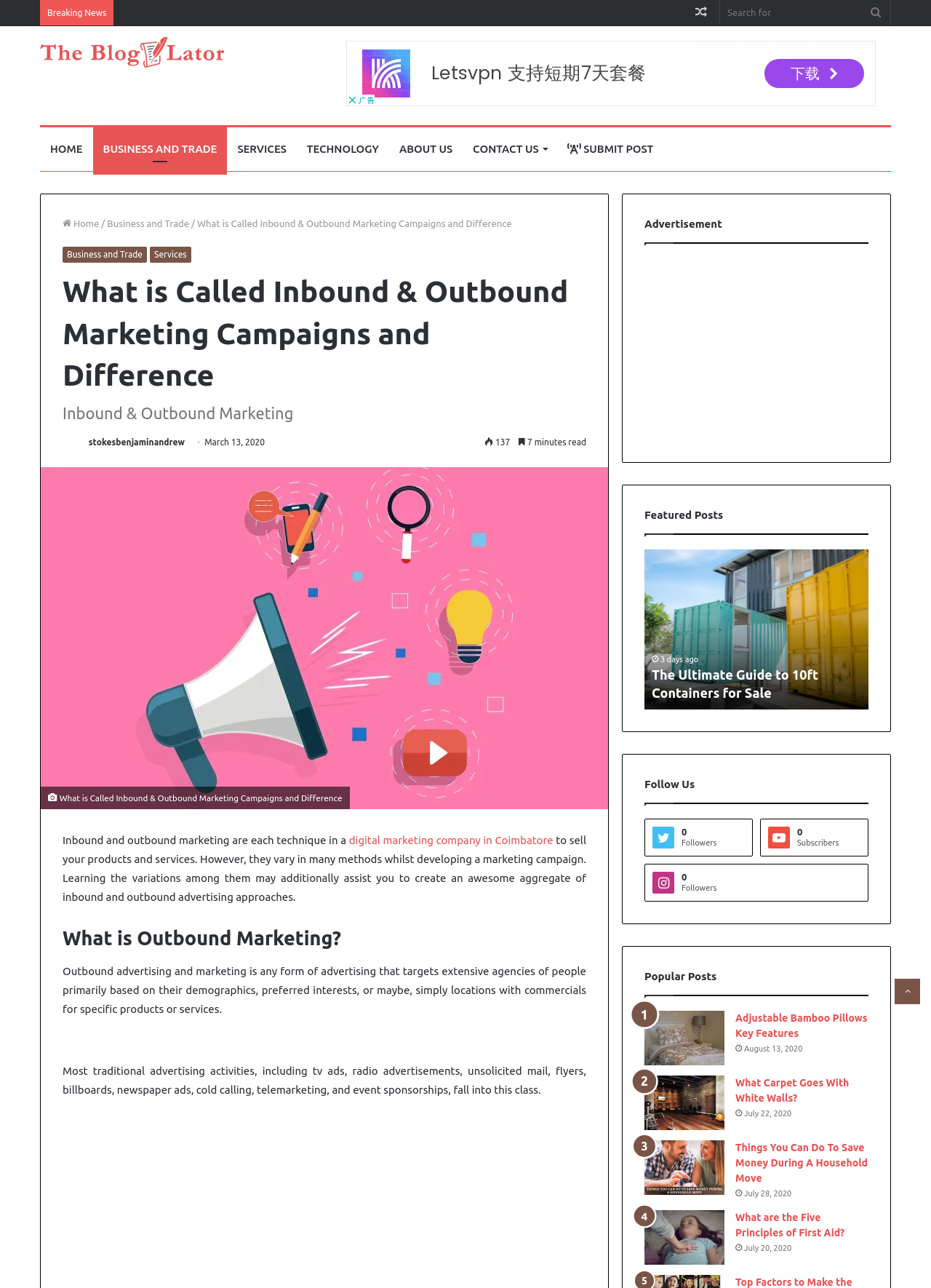Please find the top heading of the webpage and generate its text.

What is Called Inbound & Outbound Marketing Campaigns and Difference